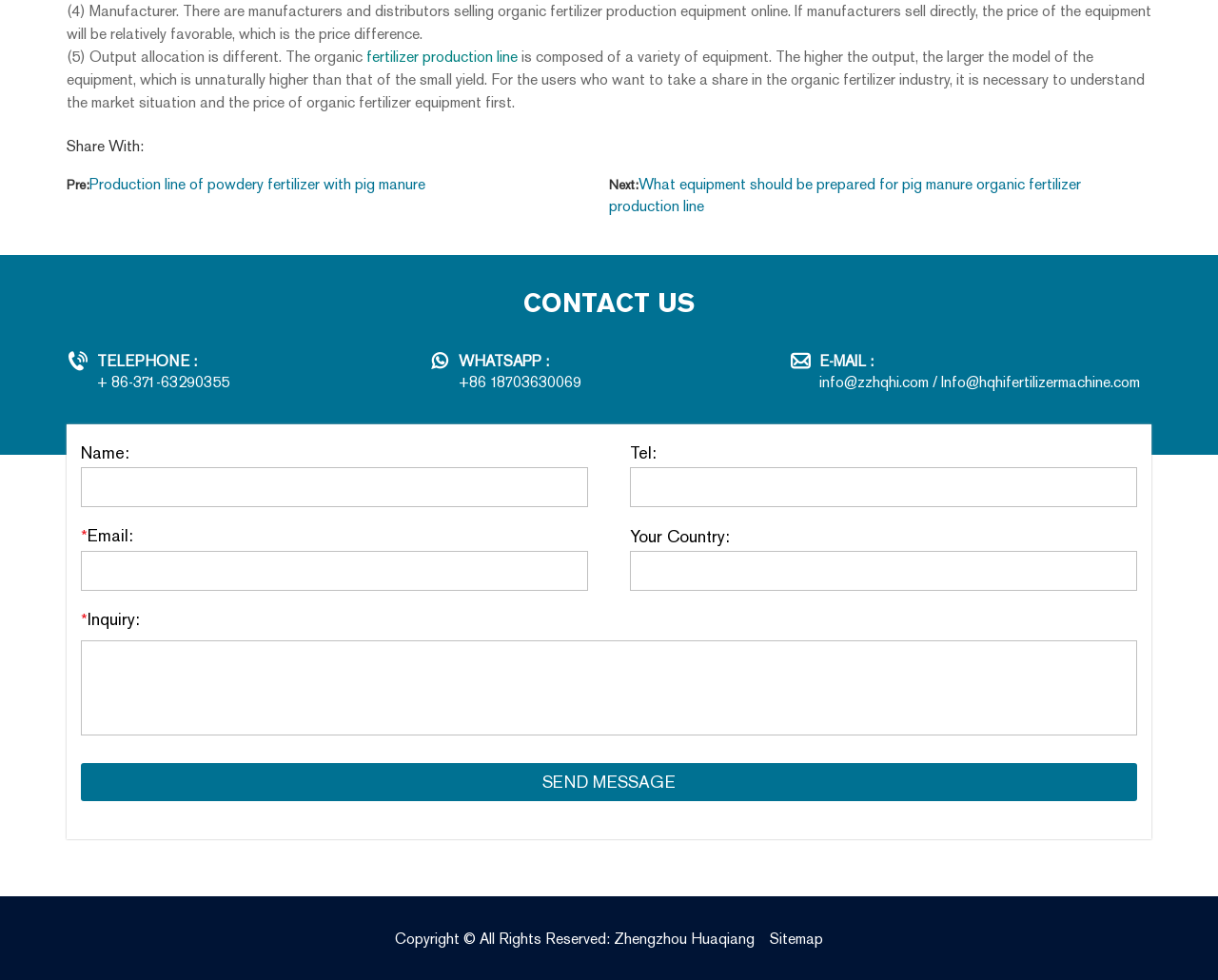Please locate the bounding box coordinates of the element that needs to be clicked to achieve the following instruction: "Click the 'CONTACT US' link". The coordinates should be four float numbers between 0 and 1, i.e., [left, top, right, bottom].

[0.43, 0.293, 0.57, 0.324]